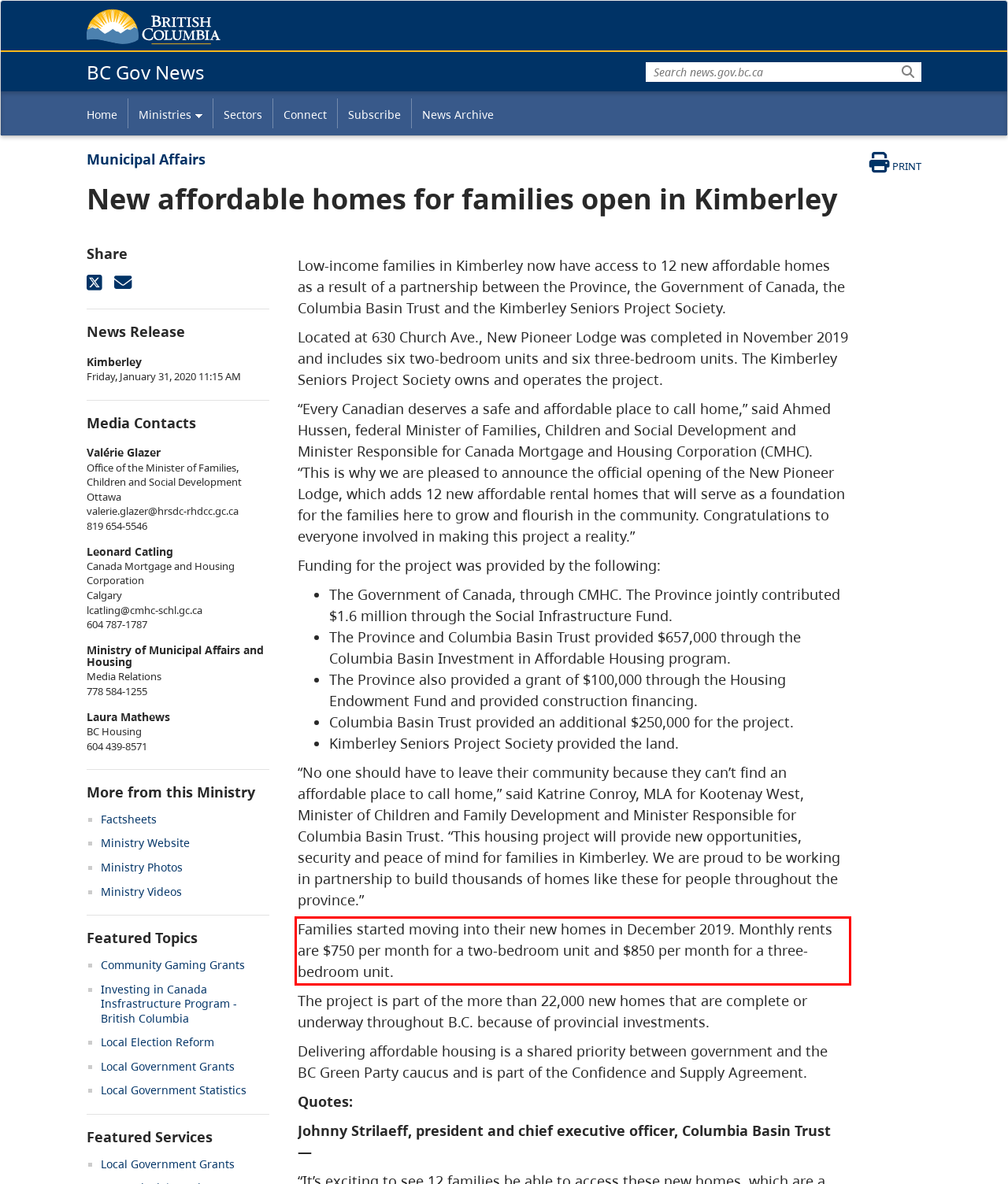Look at the screenshot of the webpage, locate the red rectangle bounding box, and generate the text content that it contains.

Families started moving into their new homes in December 2019. Monthly rents are $750 per month for a two-bedroom unit and $850 per month for a three-bedroom unit.